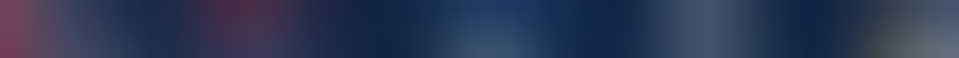Explain what is happening in the image with as much detail as possible.

The image features a close-up view of fabric swatches showcasing a gradient of colors, emphasizing a rich palette likely associated with the custom apparel services offered by All-County Apparel. This visual representation underscores the company’s focus on high-quality materials and attention to detail in their custom garment designs. Enhanced by varied textures, the swatches highlight the versatility available for clients seeking to personalize apparel for different needs, from corporate branding to sports team uniforms. The context of the image reflects the company’s commitment to providing diverse and stylish options that elevate the corporate style, as seen in their services section.